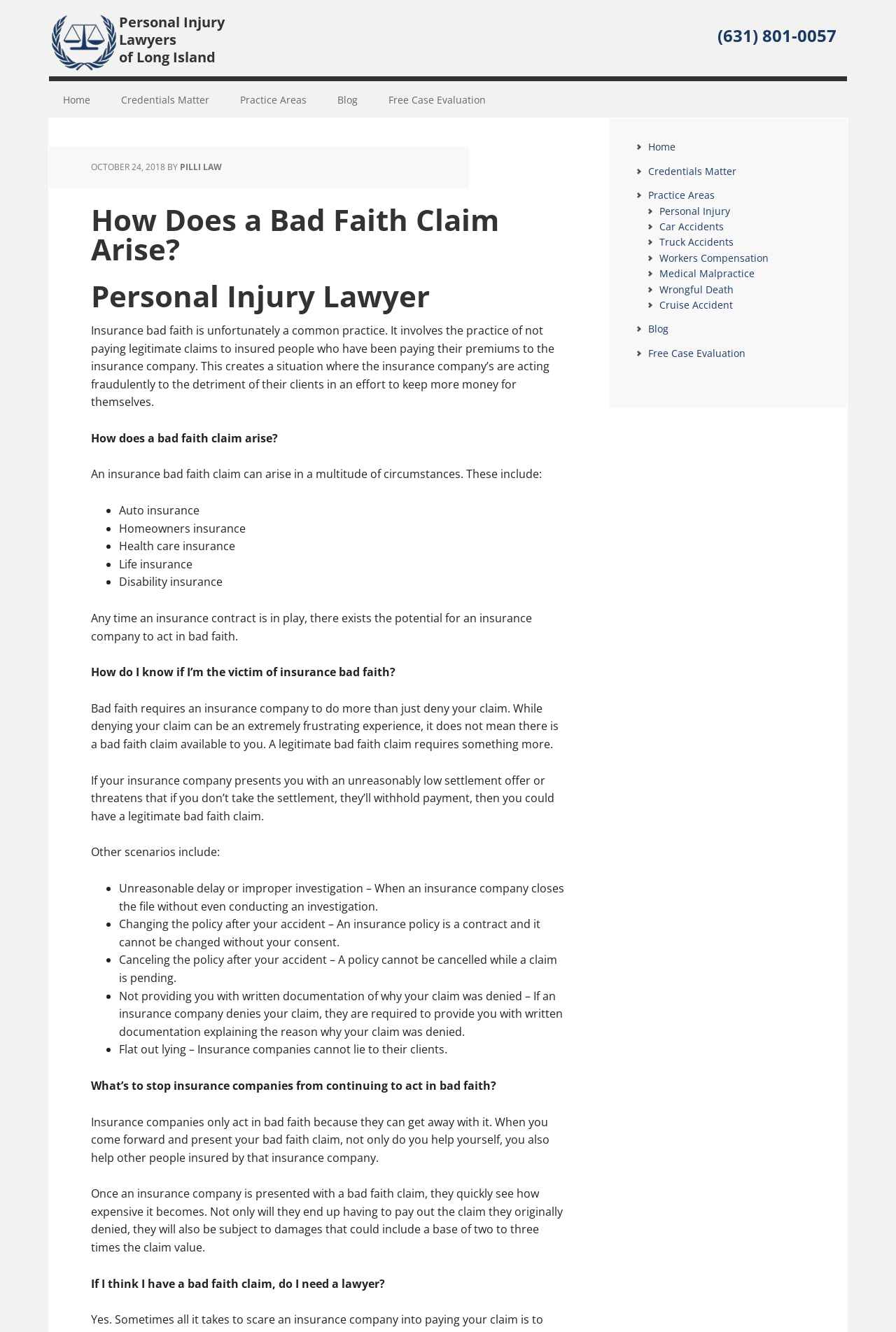Determine the bounding box for the UI element as described: "Home". The coordinates should be represented as four float numbers between 0 and 1, formatted as [left, top, right, bottom].

[0.055, 0.061, 0.116, 0.089]